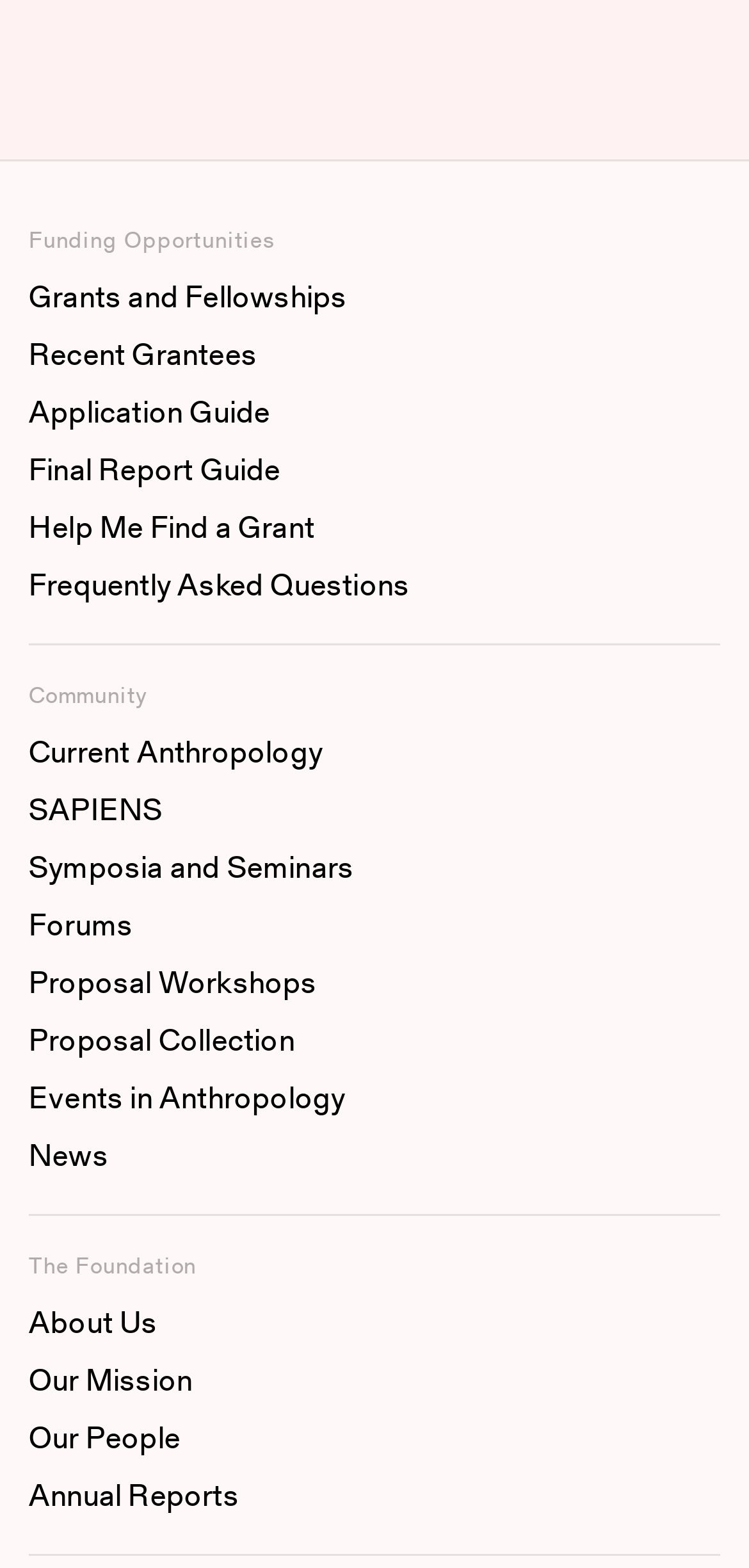Locate the bounding box coordinates of the clickable area to execute the instruction: "Read about the foundation's mission". Provide the coordinates as four float numbers between 0 and 1, represented as [left, top, right, bottom].

[0.038, 0.862, 0.962, 0.899]